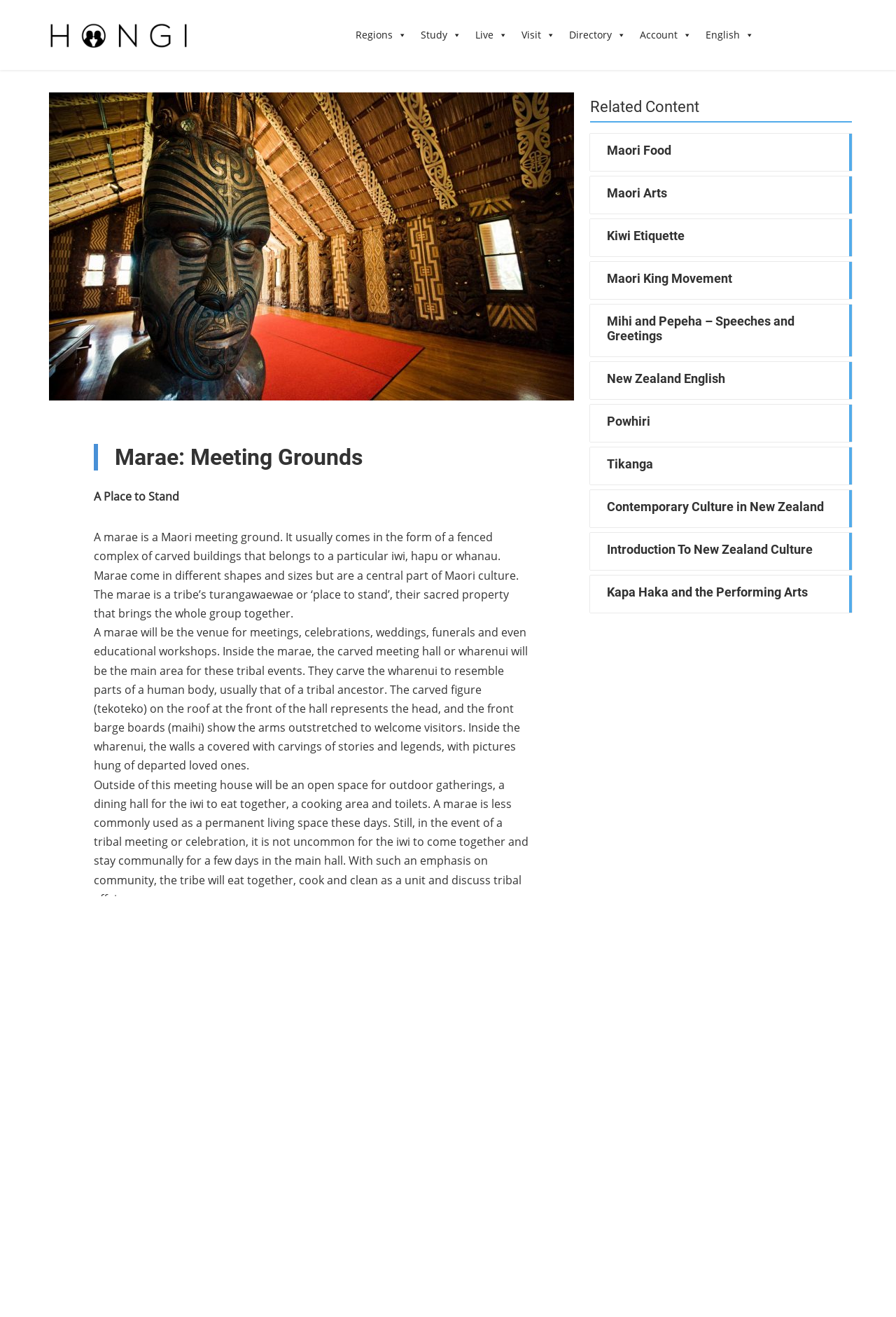What is the purpose of the open space outside the wharenui?
Using the screenshot, give a one-word or short phrase answer.

Outdoor gatherings